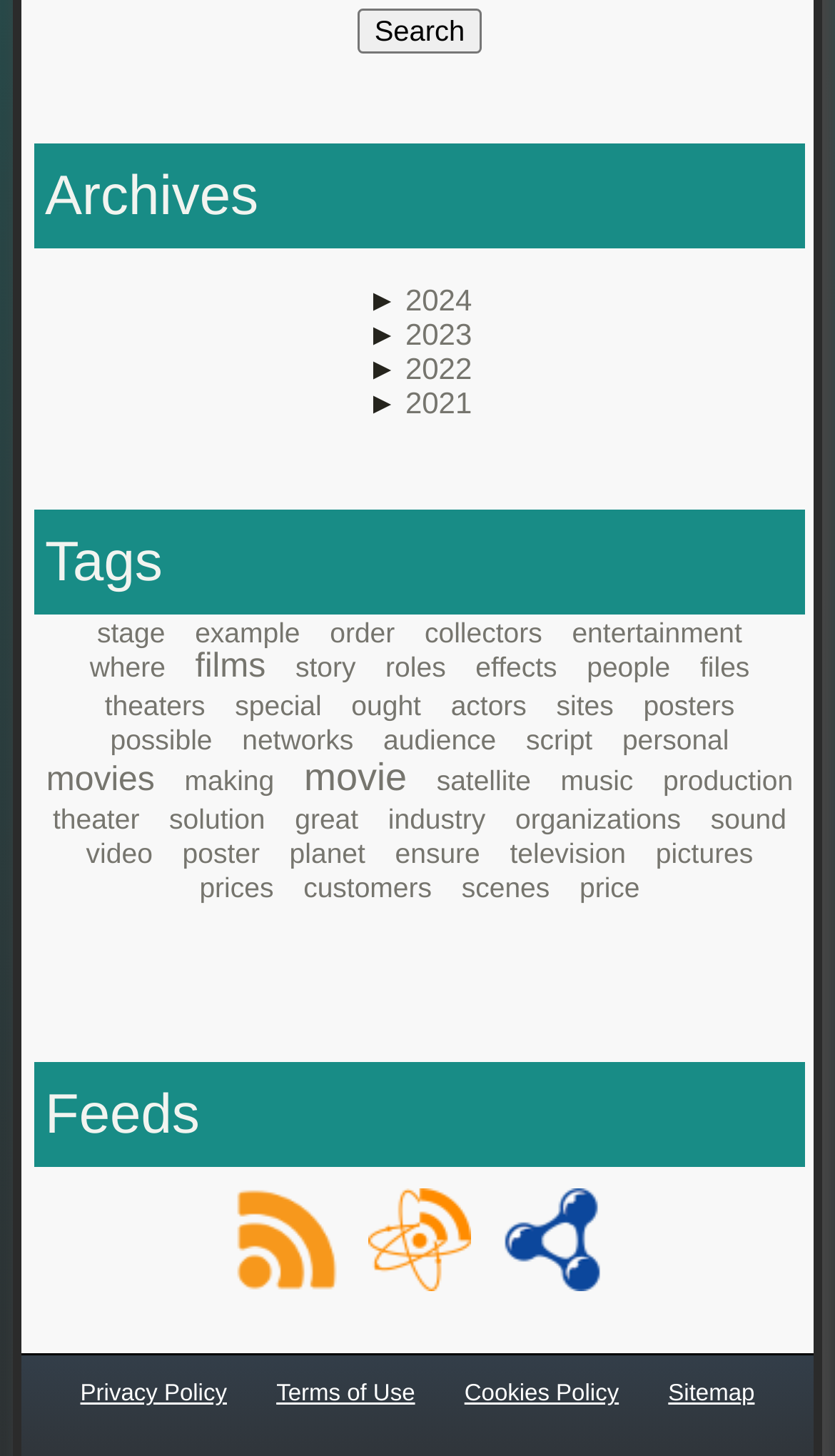Using the provided description Privacy Policy, find the bounding box coordinates for the UI element. Provide the coordinates in (top-left x, top-left y, bottom-right x, bottom-right y) format, ensuring all values are between 0 and 1.

[0.096, 0.949, 0.272, 0.966]